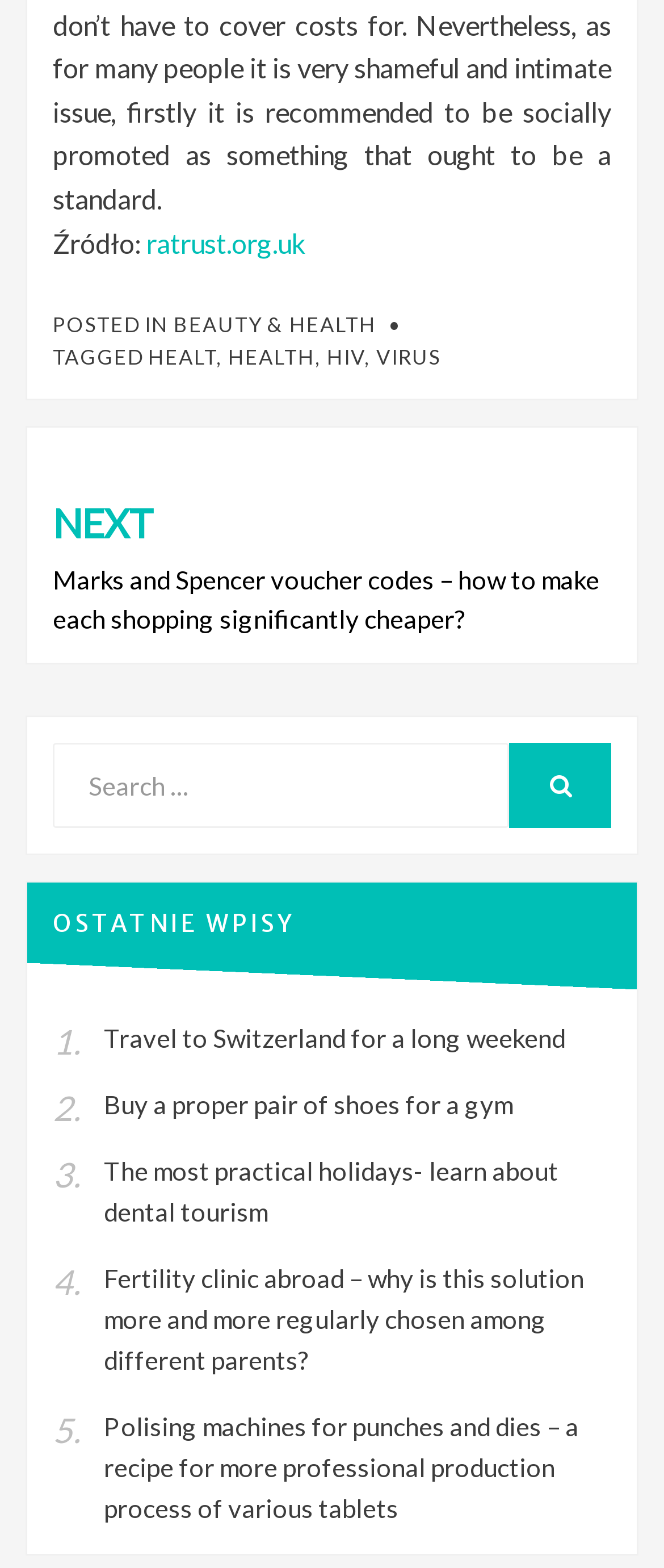Please give the bounding box coordinates of the area that should be clicked to fulfill the following instruction: "Search for something". The coordinates should be in the format of four float numbers from 0 to 1, i.e., [left, top, right, bottom].

[0.079, 0.474, 0.767, 0.529]